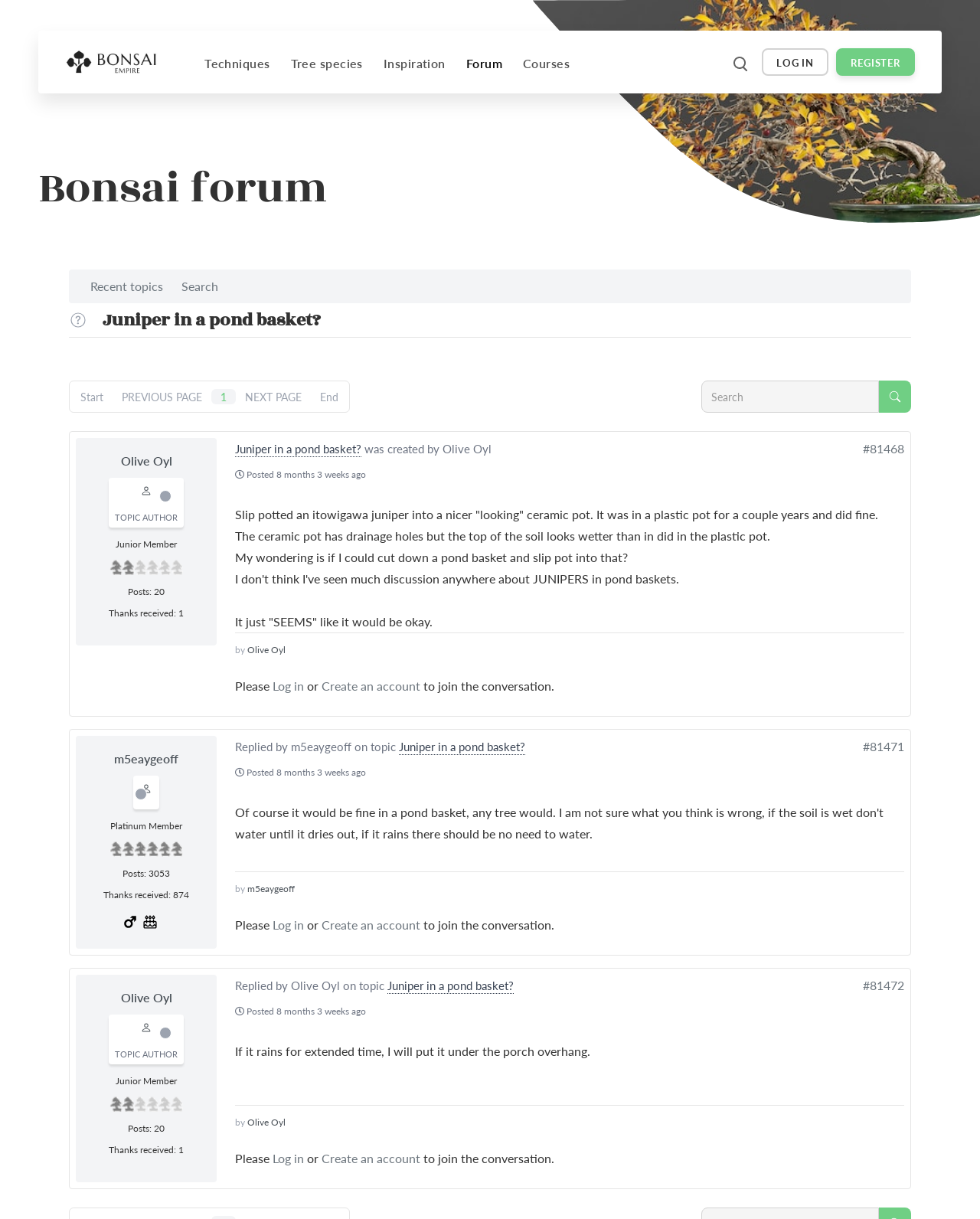Determine the bounding box coordinates of the section to be clicked to follow the instruction: "Click on FAQ". The coordinates should be given as four float numbers between 0 and 1, formatted as [left, top, right, bottom].

None